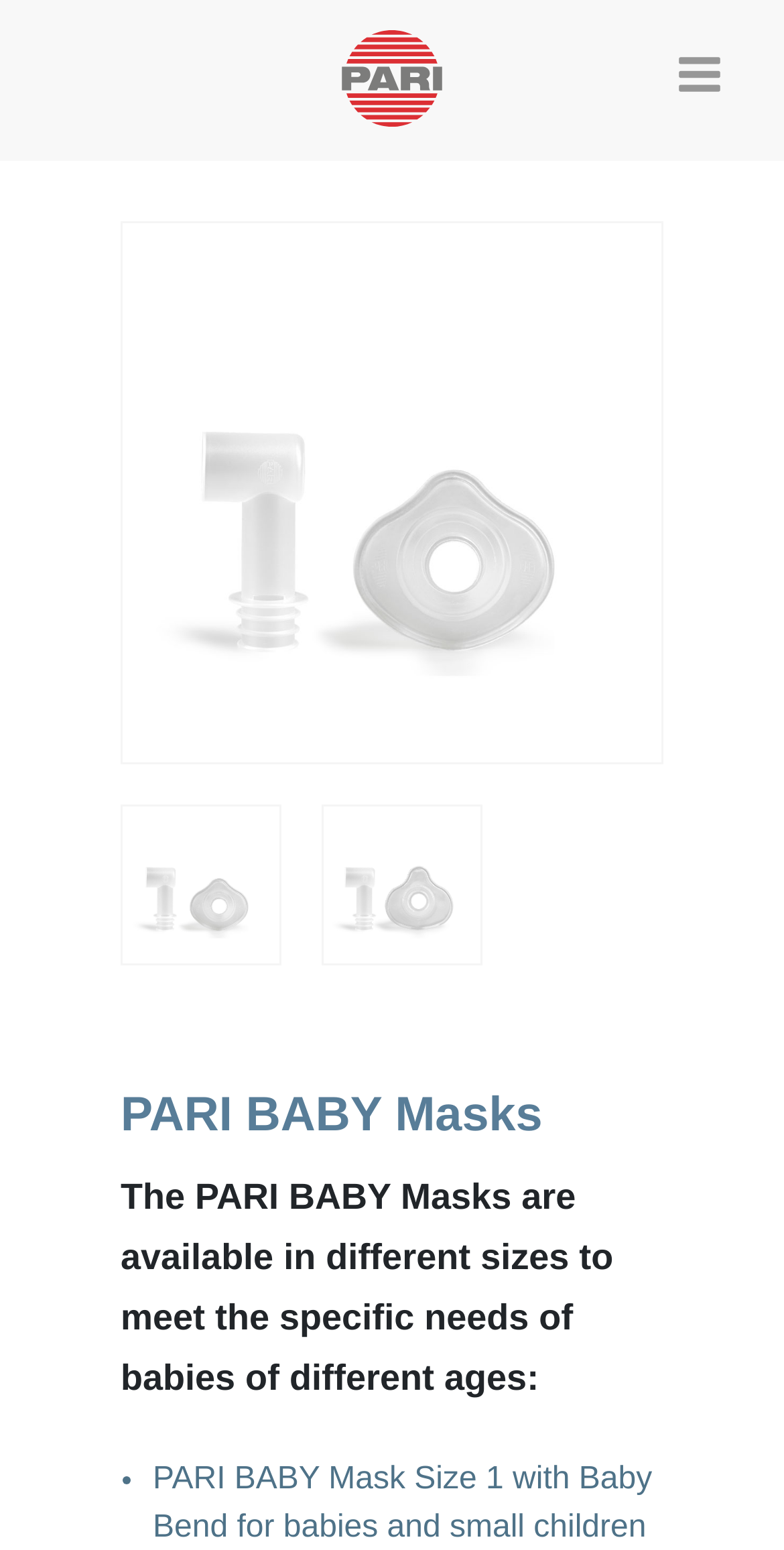From the element description aria-label="Mobile menu toggle button", predict the bounding box coordinates of the UI element. The coordinates must be specified in the format (top-left x, top-left y, bottom-right x, bottom-right y) and should be within the 0 to 1 range.

[0.862, 0.032, 0.923, 0.07]